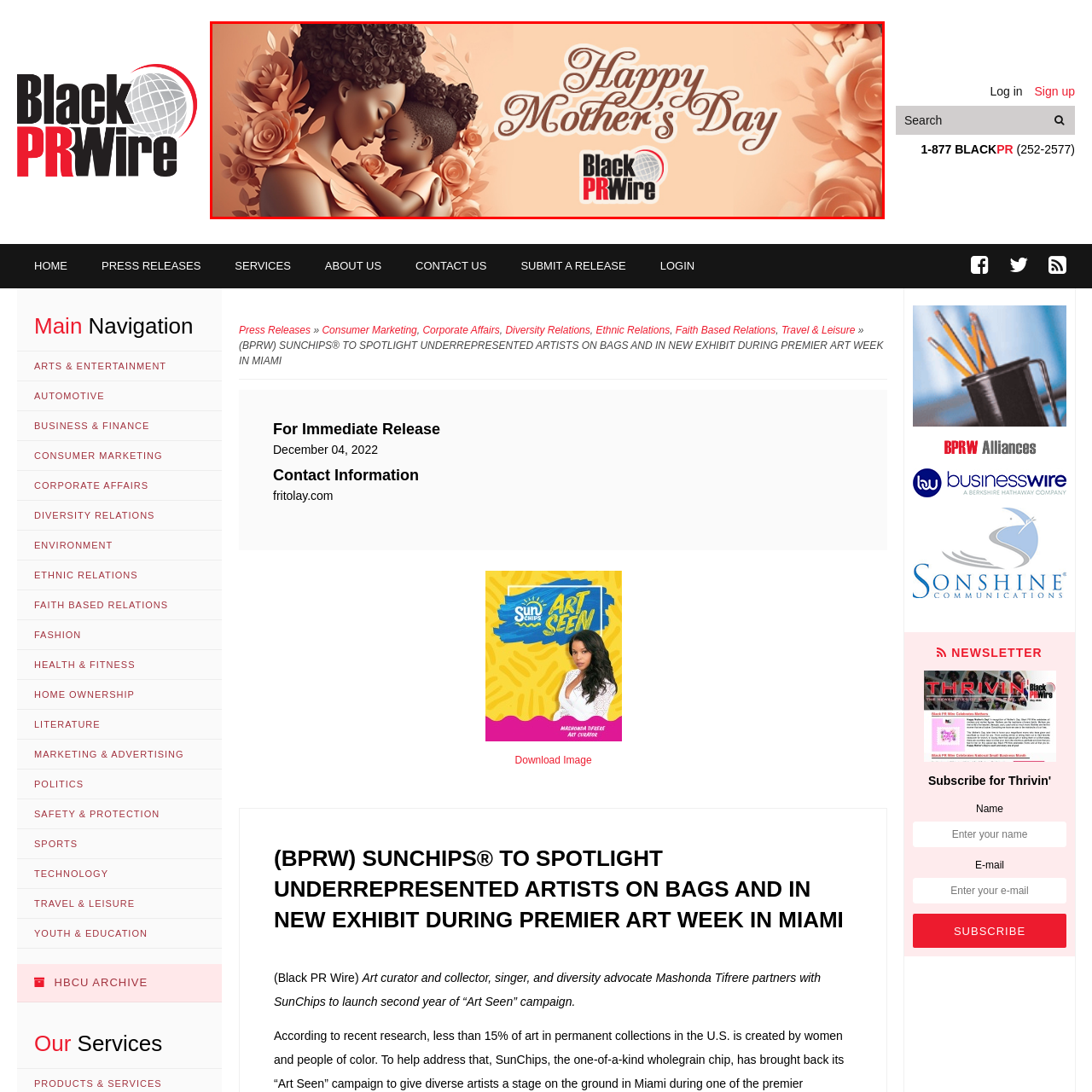Provide a thorough description of the scene captured within the red rectangle.

The image features a beautifully crafted illustration celebrating Mother's Day, depicting a tender moment between a mother and her child. The scene is adorned with soft colors and floral elements, enhancing the warmth and affection that embodies this special occasion. Prominently displayed is the inscription "Happy Mother's Day," elegantly styled to convey a sense of joy and celebration. In the lower right corner, the logo of Black PR Wire adds an element of identity to the image, suggesting a connection to community and outreach. This heartfelt design captures the essence of motherhood, making it a fitting tribute for the day dedicated to honoring mothers everywhere.